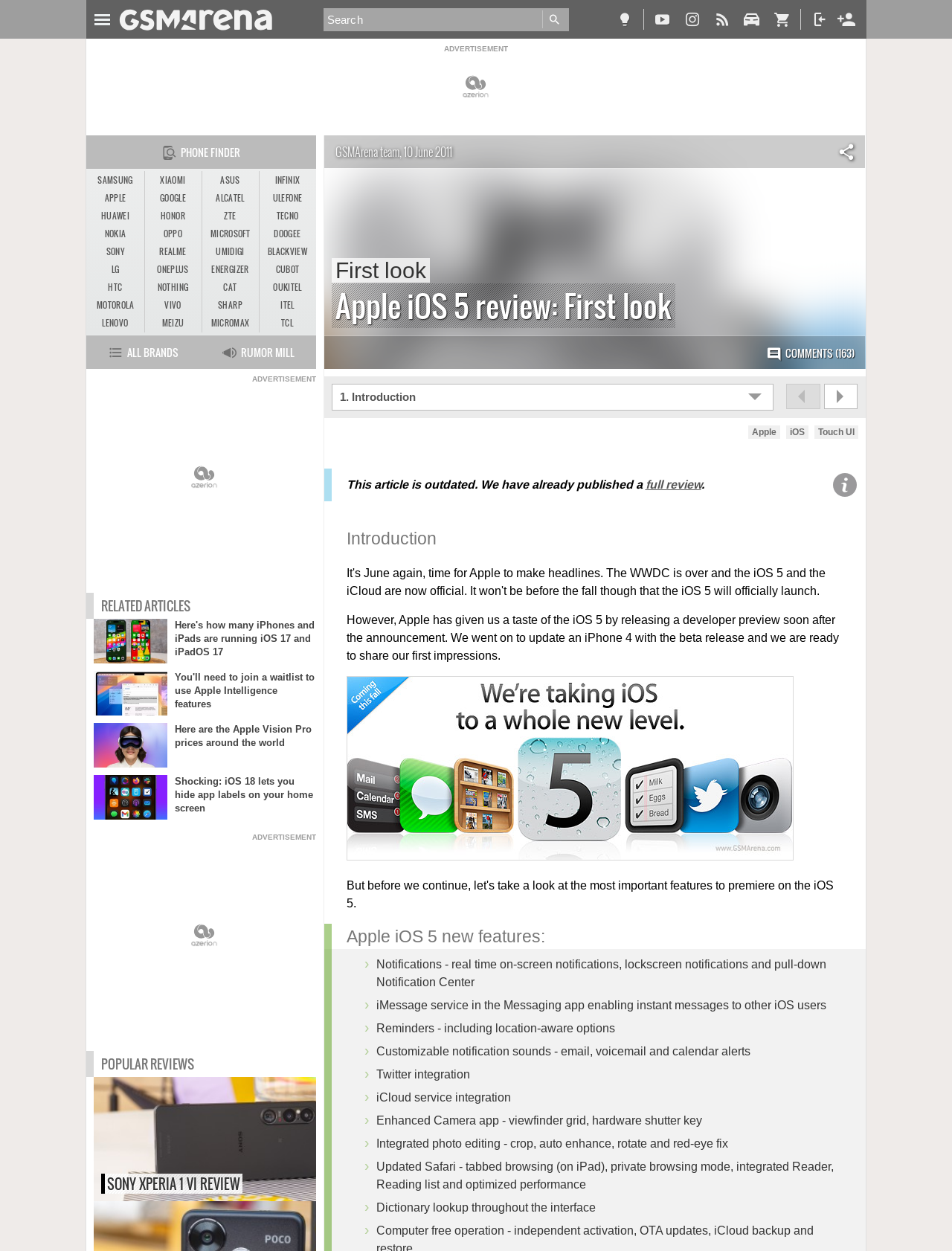Based on the image, give a detailed response to the question: What is the name of the iOS version being reviewed?

The webpage is reviewing a new version of iOS, and the title of the review is 'Apple iOS 5 review: First look'. Therefore, the iOS version being reviewed is iOS 5.